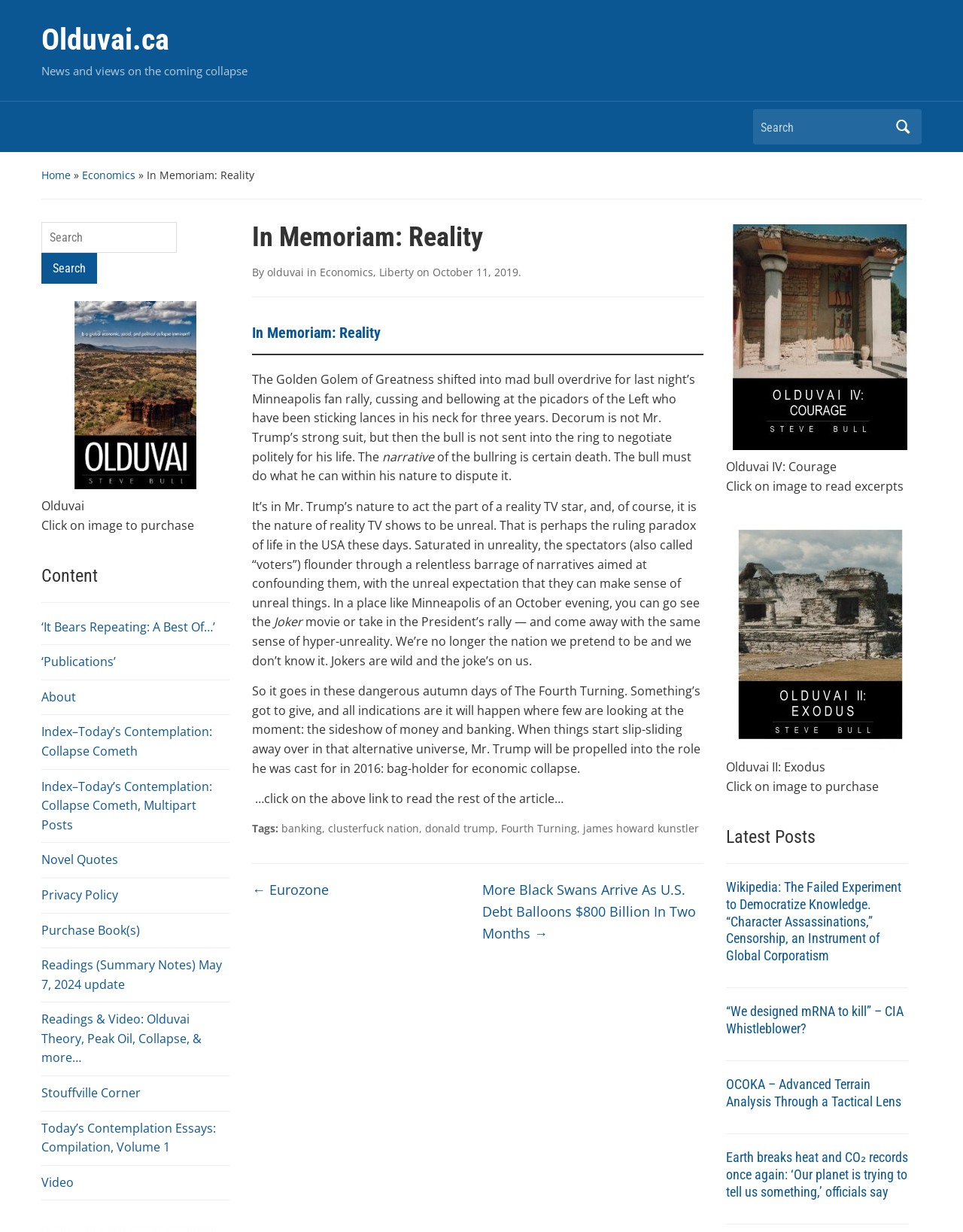Determine the bounding box coordinates of the region I should click to achieve the following instruction: "Search for something". Ensure the bounding box coordinates are four float numbers between 0 and 1, i.e., [left, top, right, bottom].

[0.782, 0.091, 0.923, 0.115]